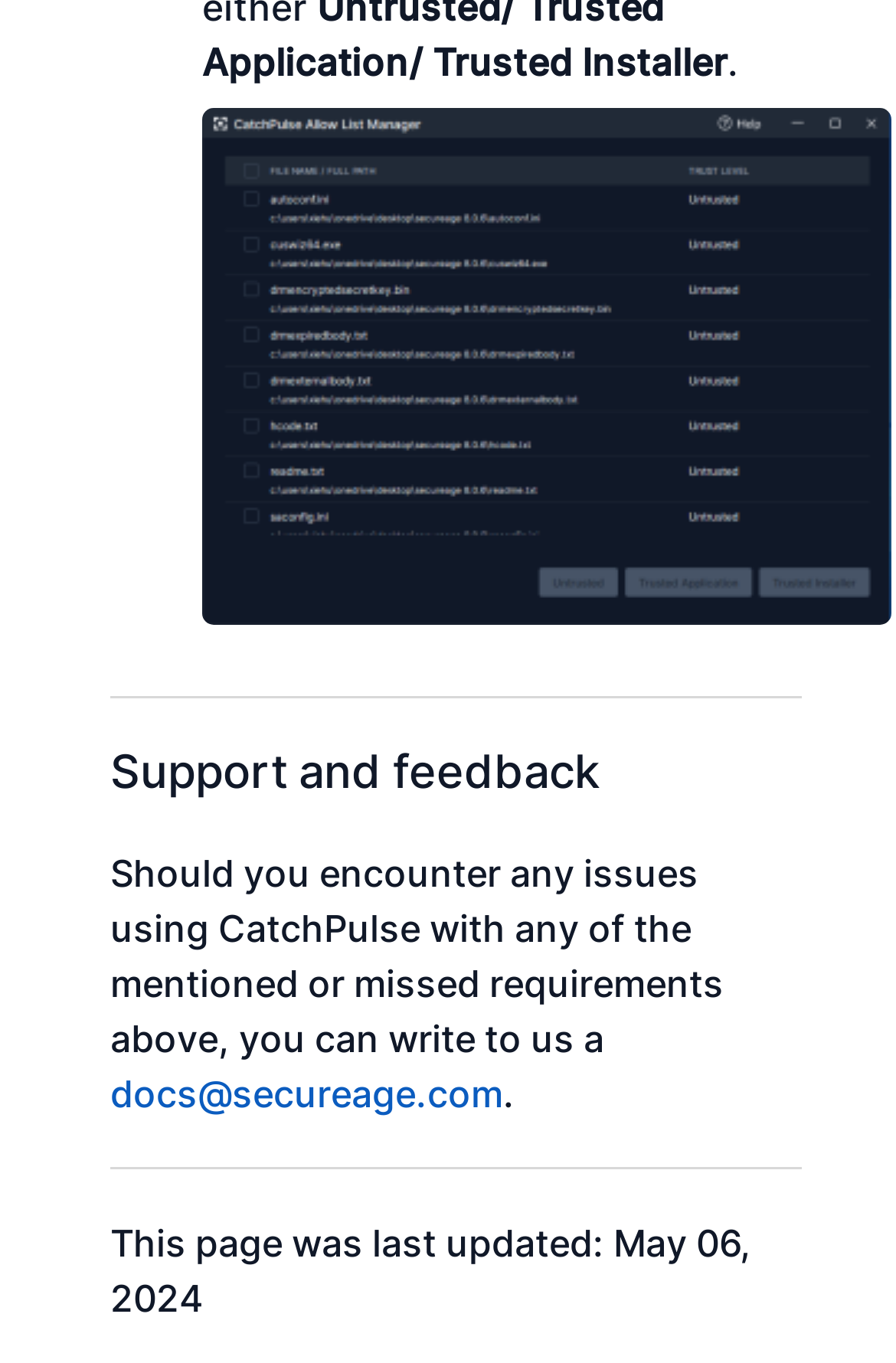Please reply with a single word or brief phrase to the question: 
What is the email address to contact for issues?

docs@secureage.com